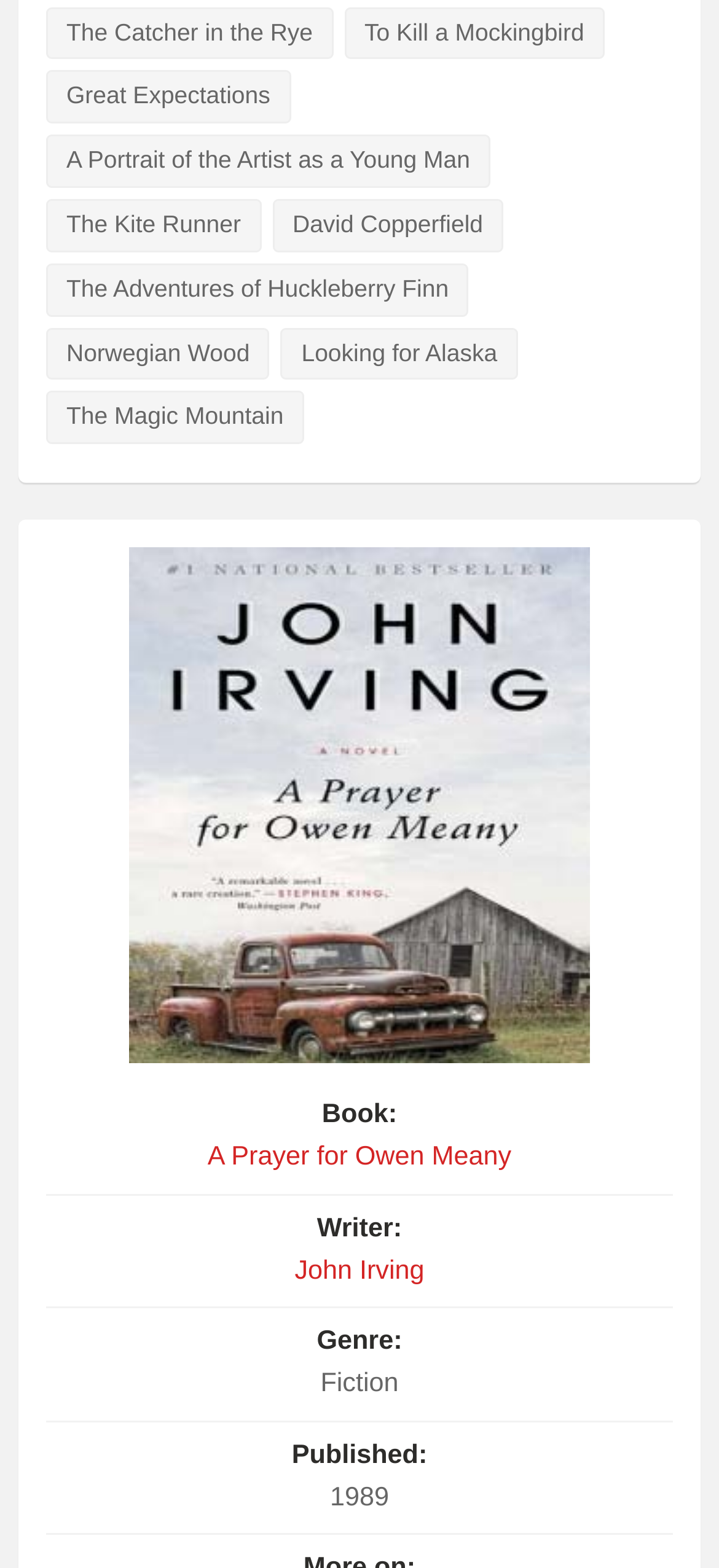Please analyze the image and provide a thorough answer to the question:
When was 'A Prayer for Owen Meany' published?

The publication year of 'A Prayer for Owen Meany' is '1989' because the StaticText element with the text 'Published:' is located near the StaticText element with the text '1989'.